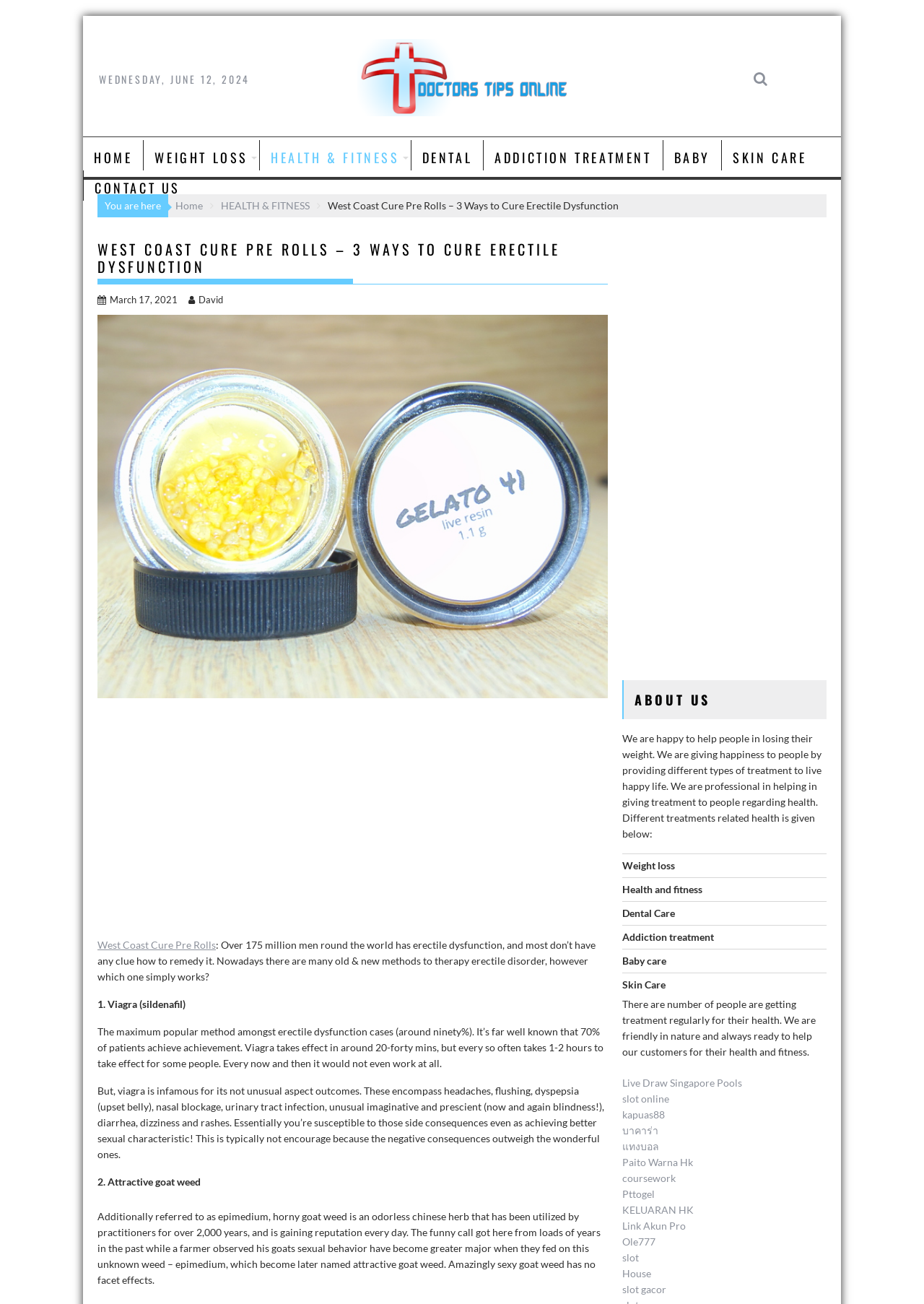Please give a one-word or short phrase response to the following question: 
What is the date displayed on the webpage?

WEDNESDAY, JUNE 12, 2024